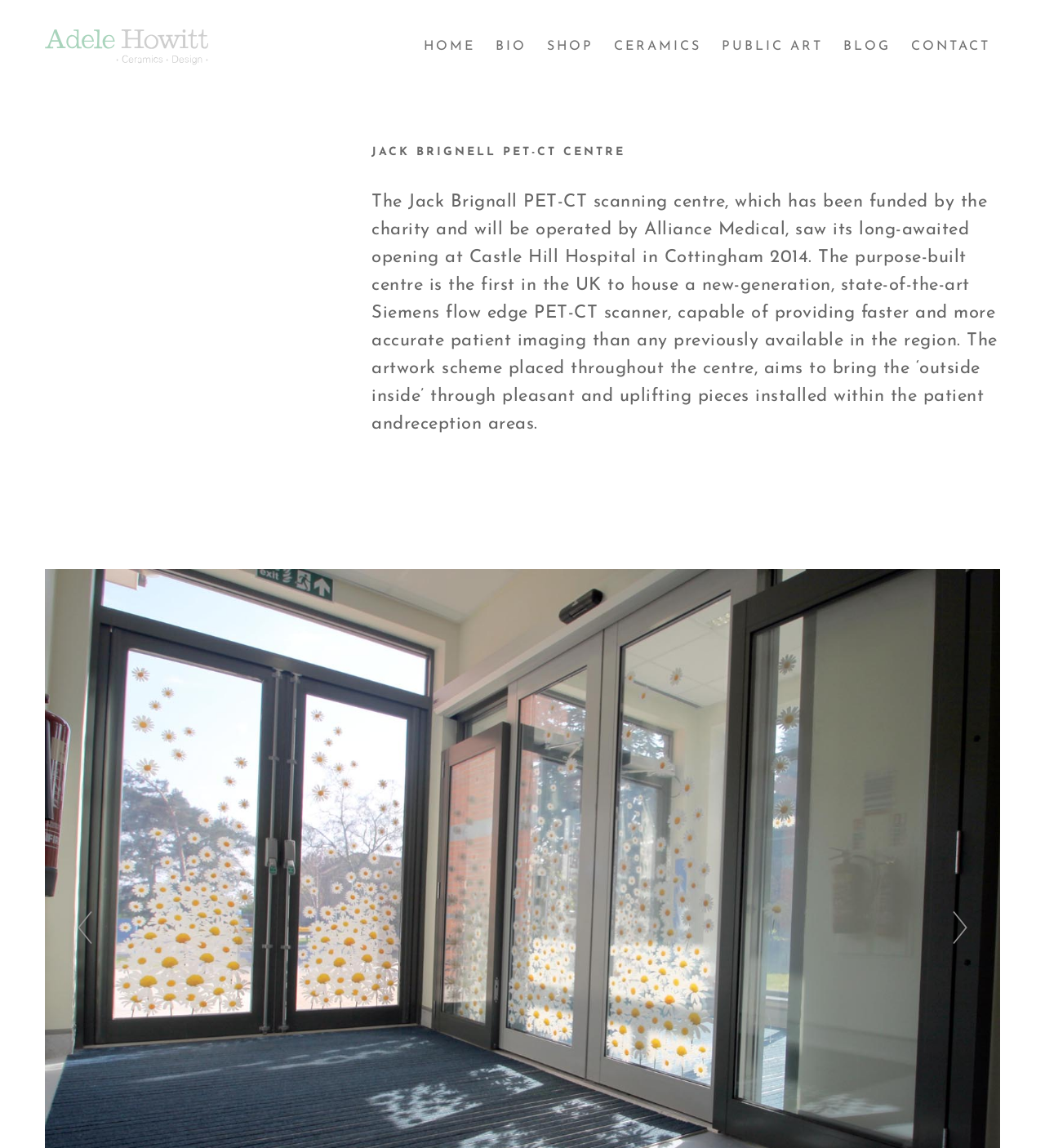What is the purpose of the artwork scheme in the centre?
Please respond to the question with as much detail as possible.

I found the answer by reading the StaticText element that describes the artwork scheme, which states that it 'aims to bring the ‘outside inside’ through pleasant and uplifting pieces installed within the patient and reception areas'.